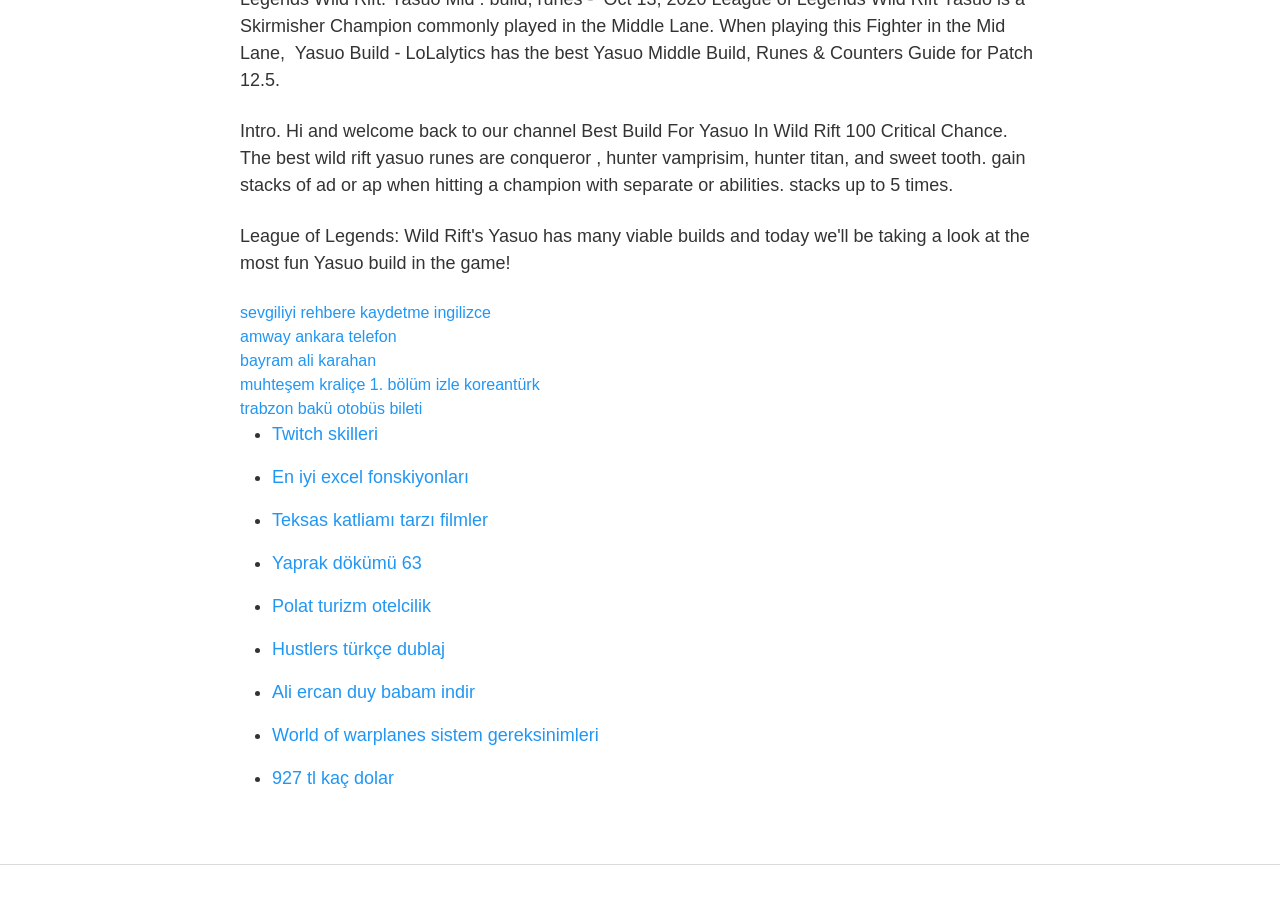Please find the bounding box coordinates of the clickable region needed to complete the following instruction: "Visit the Twitch skilleri page". The bounding box coordinates must consist of four float numbers between 0 and 1, i.e., [left, top, right, bottom].

[0.212, 0.473, 0.295, 0.495]